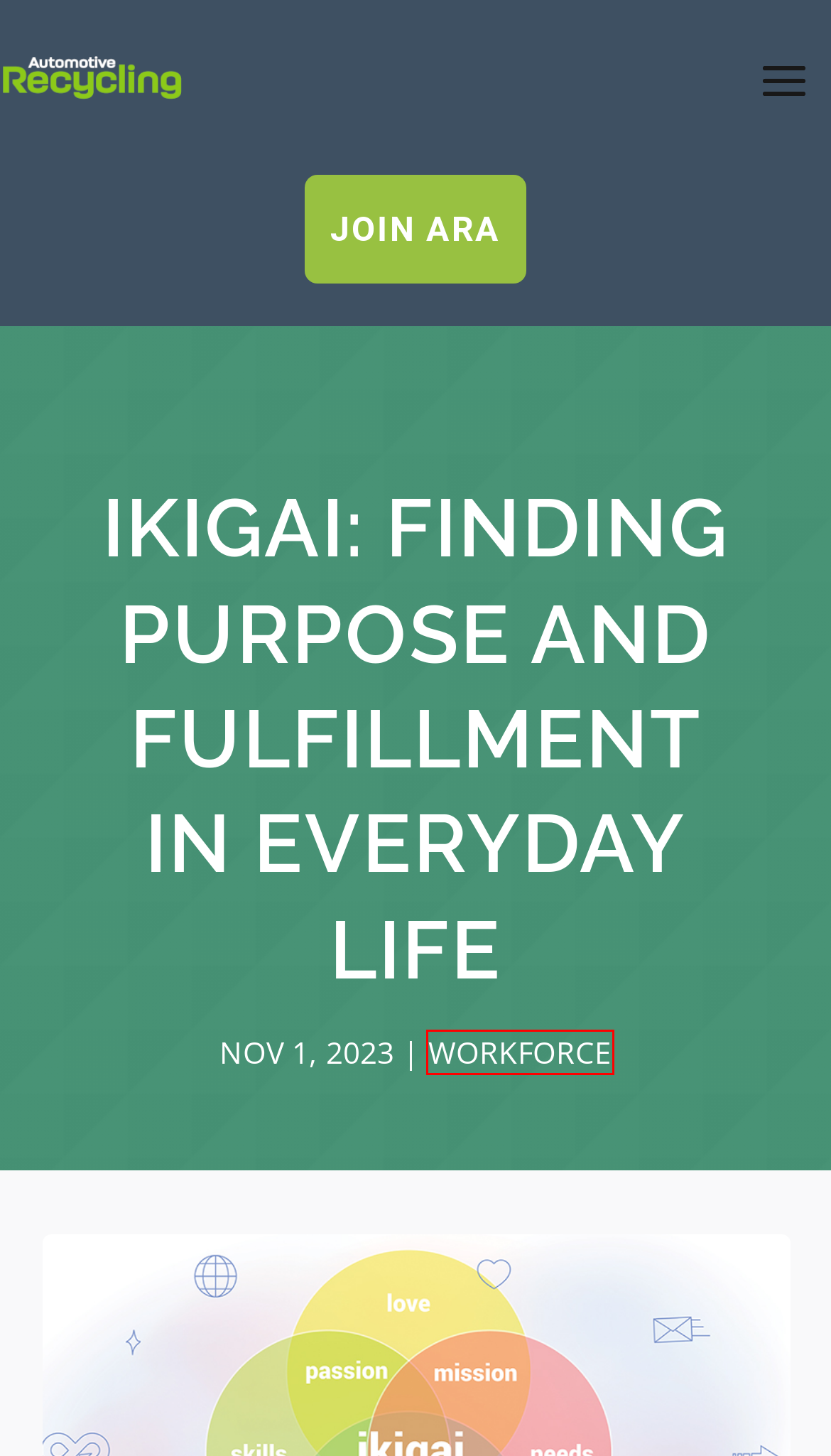You have a screenshot of a webpage with a red bounding box around an element. Choose the best matching webpage description that would appear after clicking the highlighted element. Here are the candidates:
A. Toolbox | Auto Recycling Now
B. ProgiPac : Management of your auto parts sales business - Progi
C. Automotive Recycling Buyers Guide
D. Bot Verification
E. ARA University - Automotive Recyclers Association University
F. Workforce | Auto Recycling Now
G. Buddy Automotive Innovations LLC
H. Privacy Policy | Auto Recycling Now

F